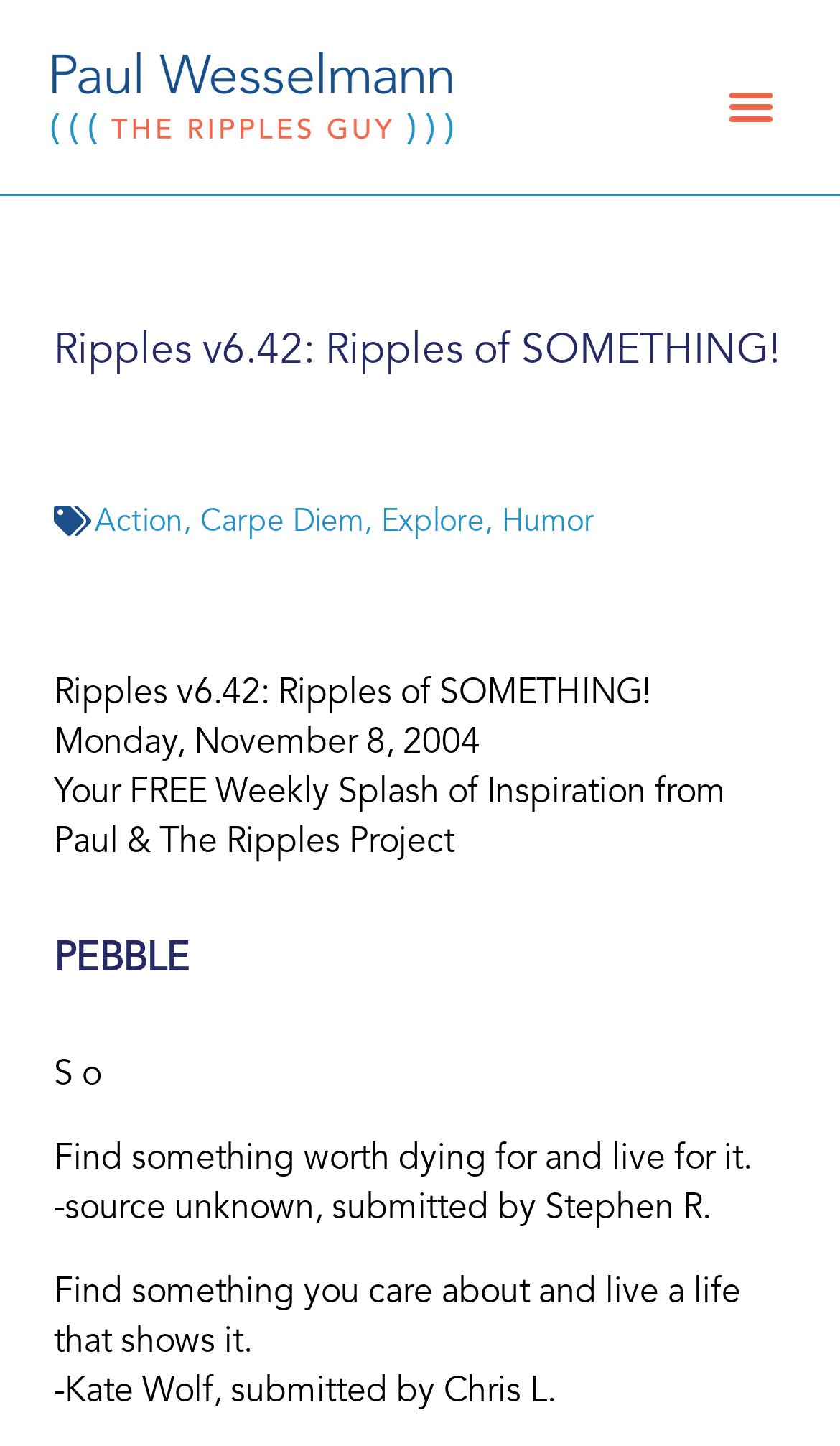Using the element description Action, predict the bounding box coordinates for the UI element. Provide the coordinates in (top-left x, top-left y, bottom-right x, bottom-right y) format with values ranging from 0 to 1.

[0.113, 0.348, 0.218, 0.373]